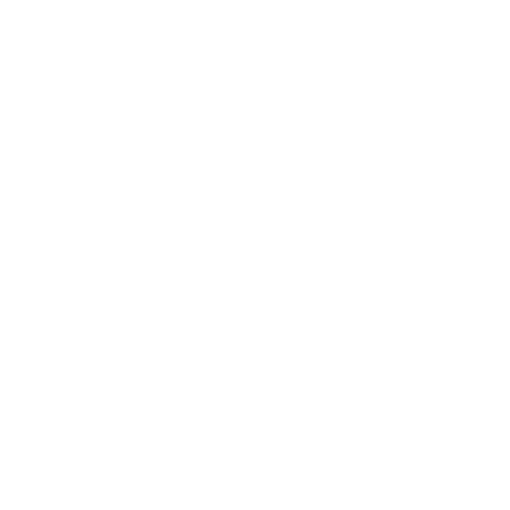What is the significance of the Air Jordan line? Based on the screenshot, please respond with a single word or phrase.

Fusion of basketball and streetwear culture